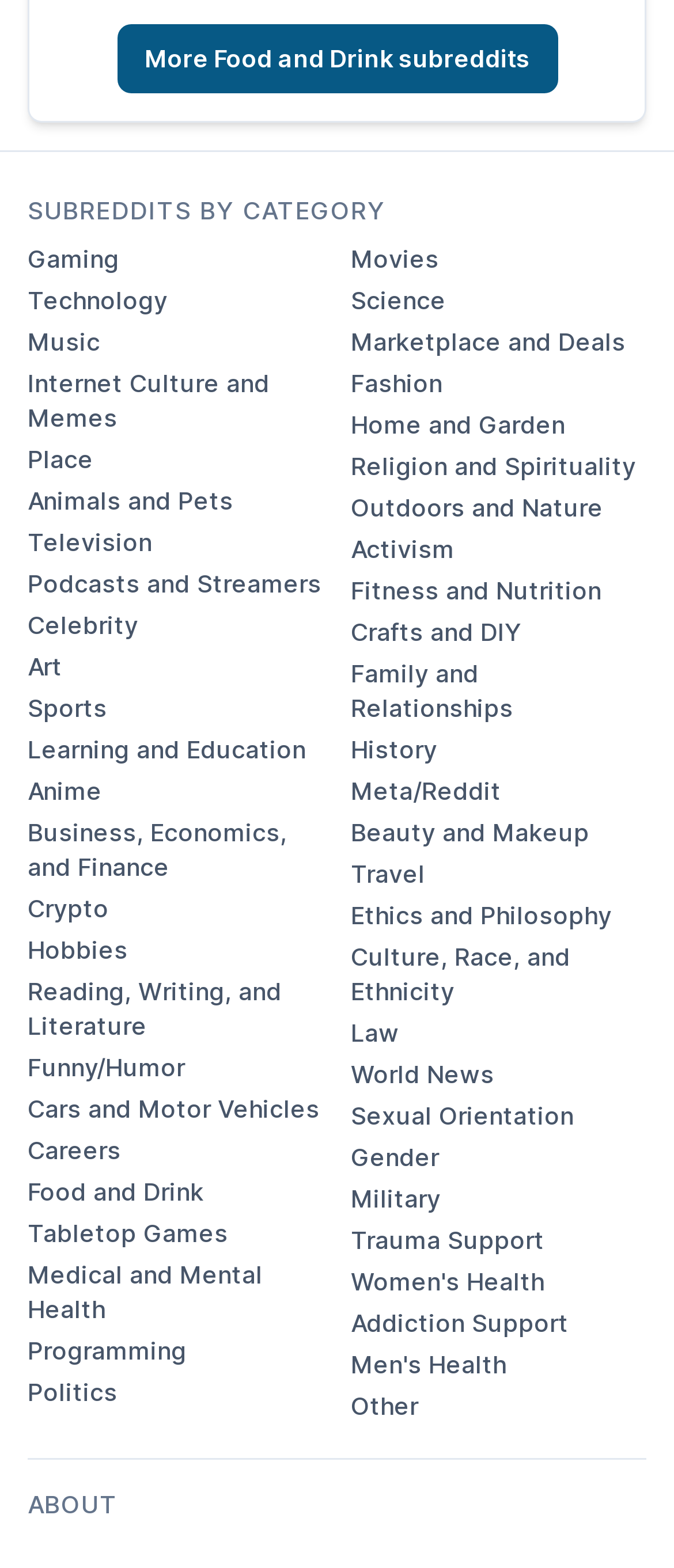Locate the bounding box coordinates of the element's region that should be clicked to carry out the following instruction: "Explore Food and Drink subreddits". The coordinates need to be four float numbers between 0 and 1, i.e., [left, top, right, bottom].

[0.173, 0.016, 0.827, 0.06]